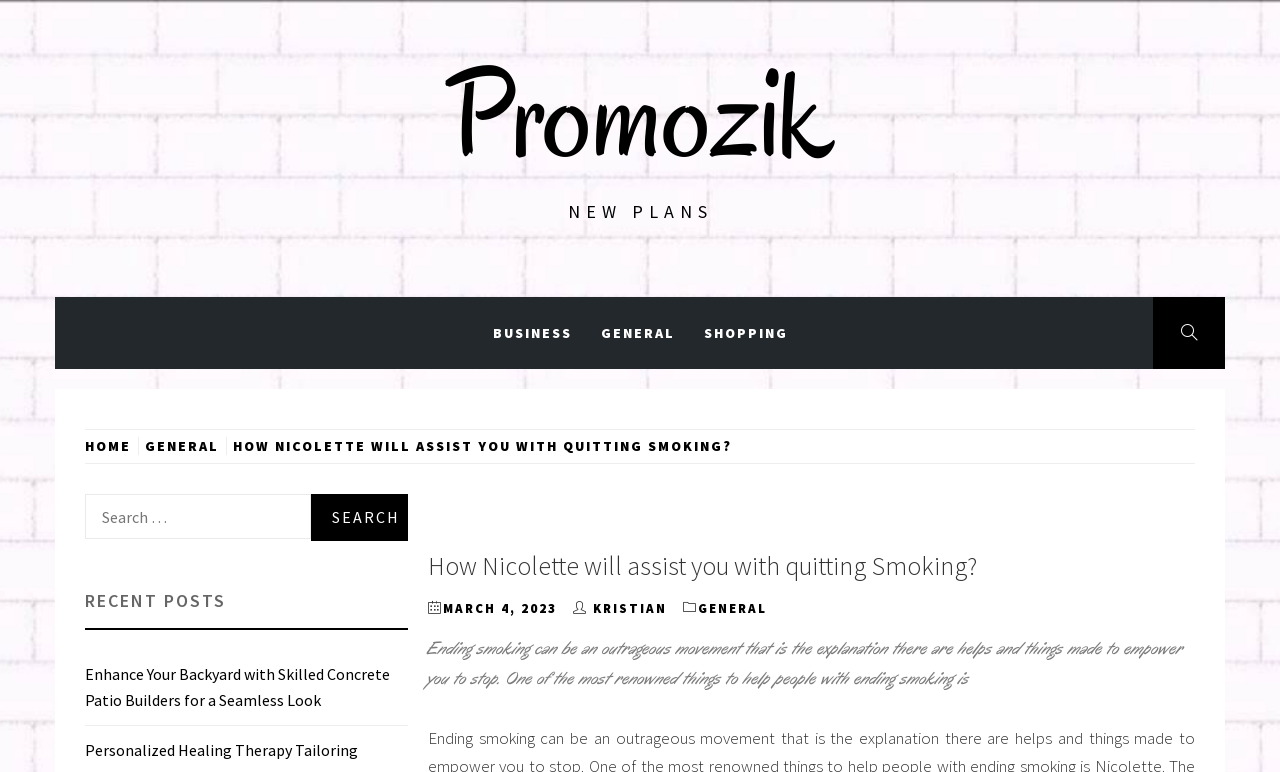Respond with a single word or phrase to the following question:
What is the topic of the recent post 'Enhance Your Backyard with Skilled Concrete Patio Builders for a Seamless Look'?

Home improvement